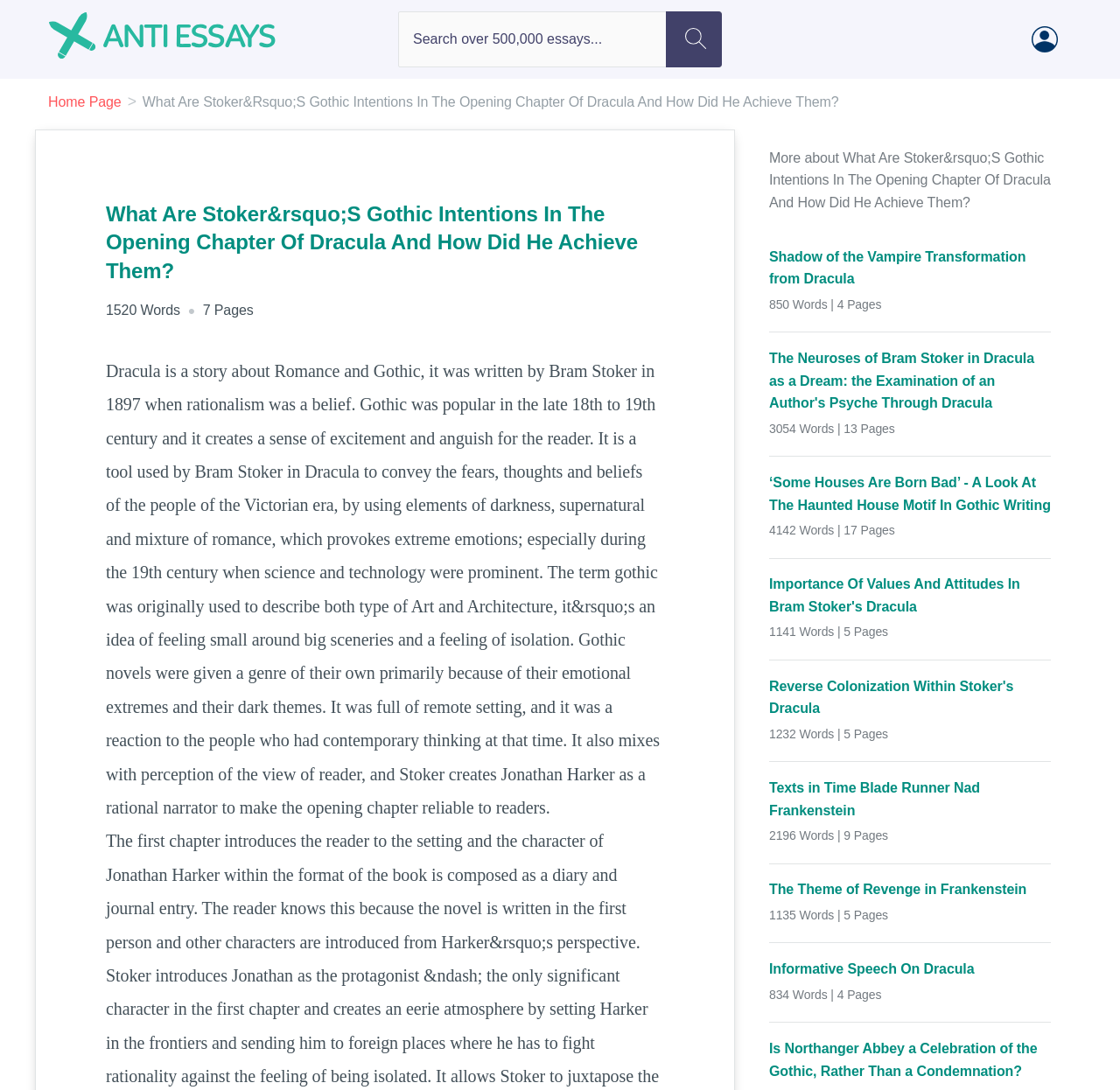Please specify the bounding box coordinates for the clickable region that will help you carry out the instruction: "Search for essays".

[0.355, 0.01, 0.645, 0.062]